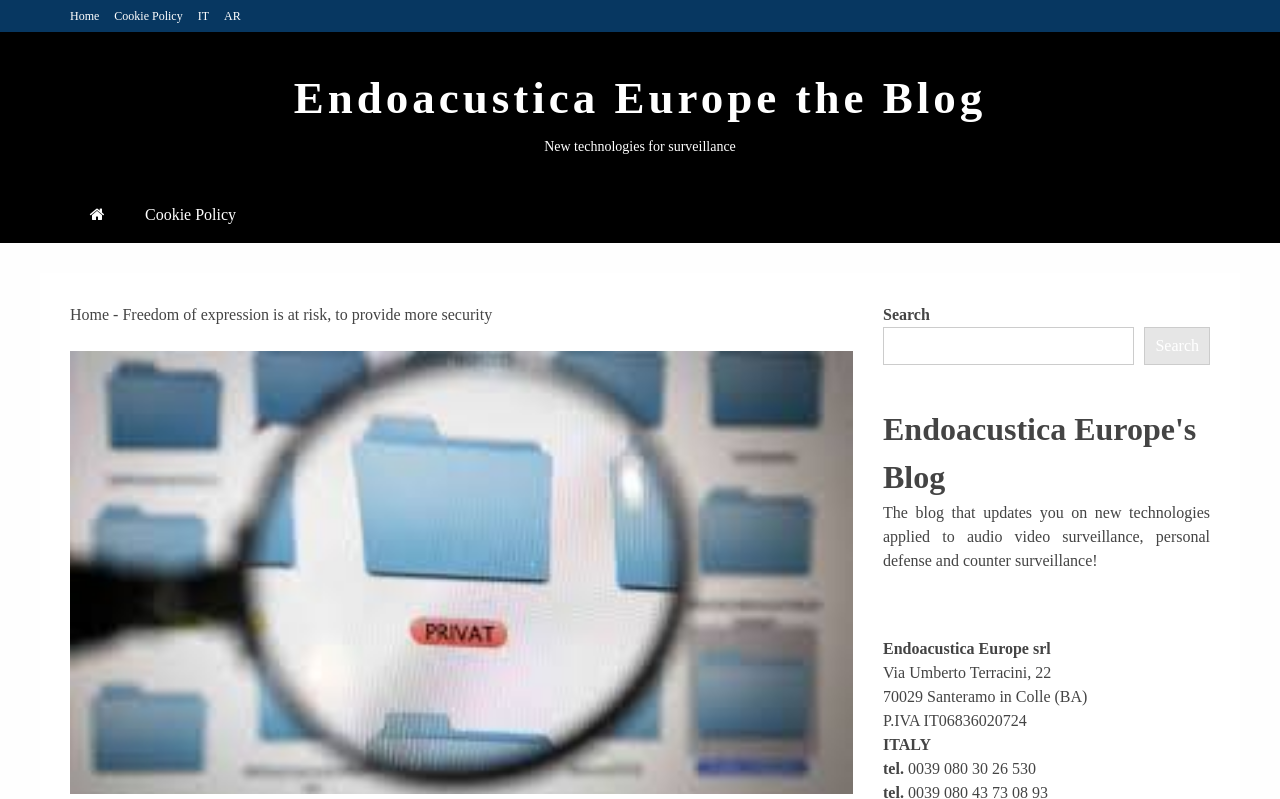Using floating point numbers between 0 and 1, provide the bounding box coordinates in the format (top-left x, top-left y, bottom-right x, bottom-right y). Locate the UI element described here: parent_node: Search name="s"

[0.69, 0.409, 0.886, 0.457]